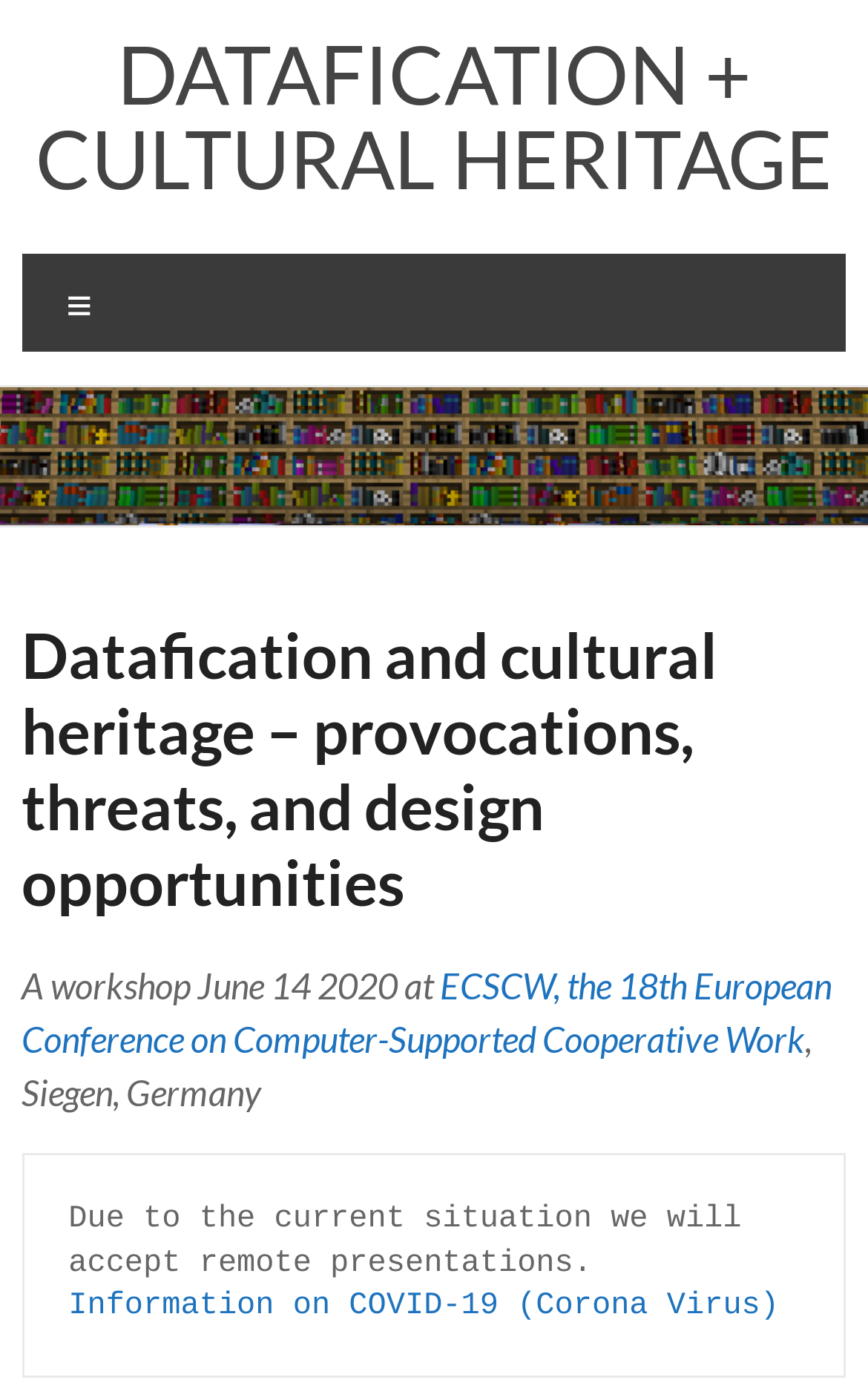Is remote presentation allowed?
Make sure to answer the question with a detailed and comprehensive explanation.

I found this answer by reading the text 'Due to the current situation we will accept remote presentations.' which explicitly states that remote presentations are allowed.